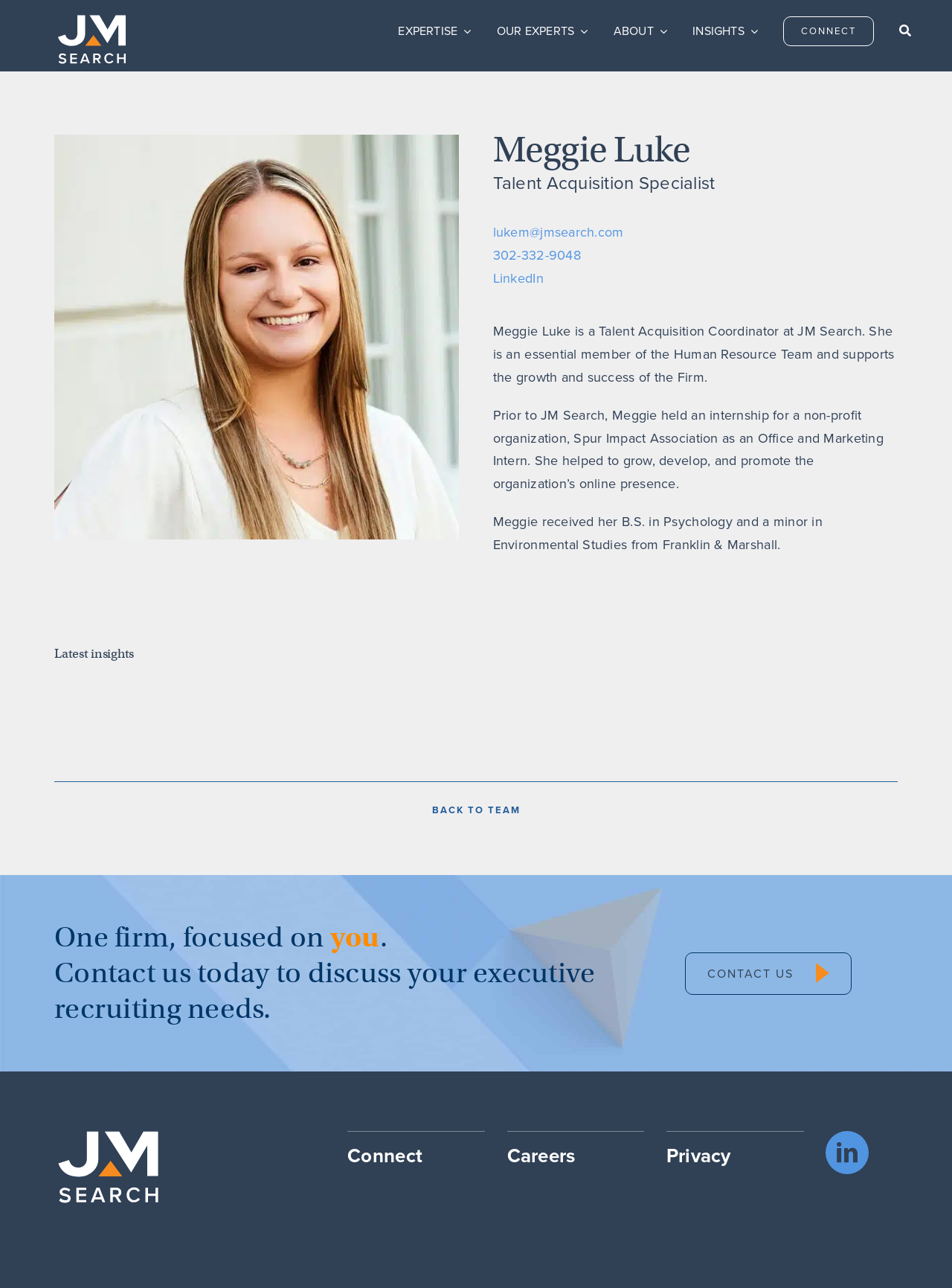Utilize the details in the image to thoroughly answer the following question: What is Meggie Luke's job title?

I found this information by looking at the text description under Meggie Luke's name, which states 'Meggie Luke is a Talent Acquisition Coordinator at JM Search.'